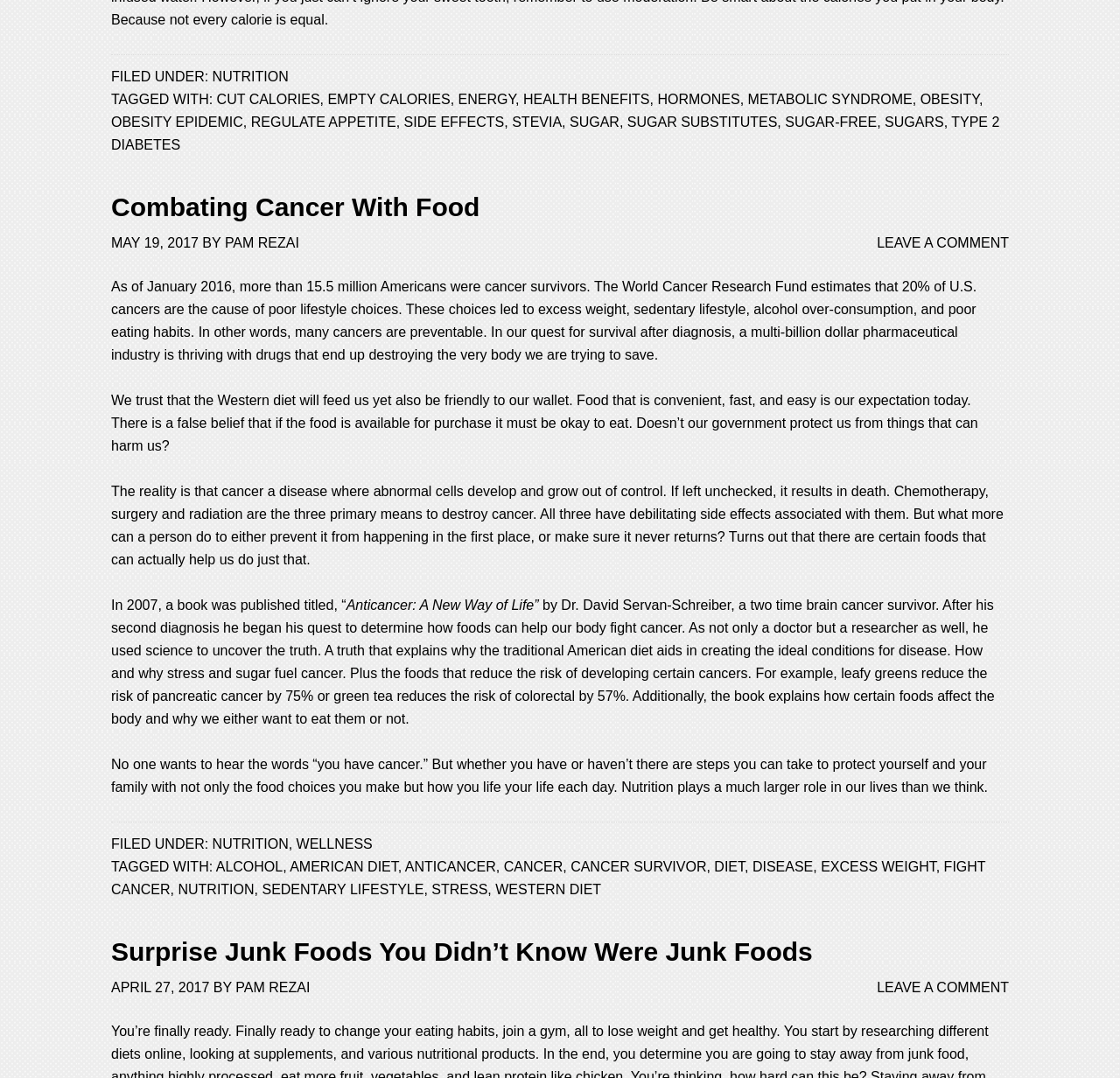Determine the bounding box coordinates of the region I should click to achieve the following instruction: "Click on the link 'Surprise Junk Foods You Didn’t Know Were Junk Foods'". Ensure the bounding box coordinates are four float numbers between 0 and 1, i.e., [left, top, right, bottom].

[0.099, 0.869, 0.726, 0.896]